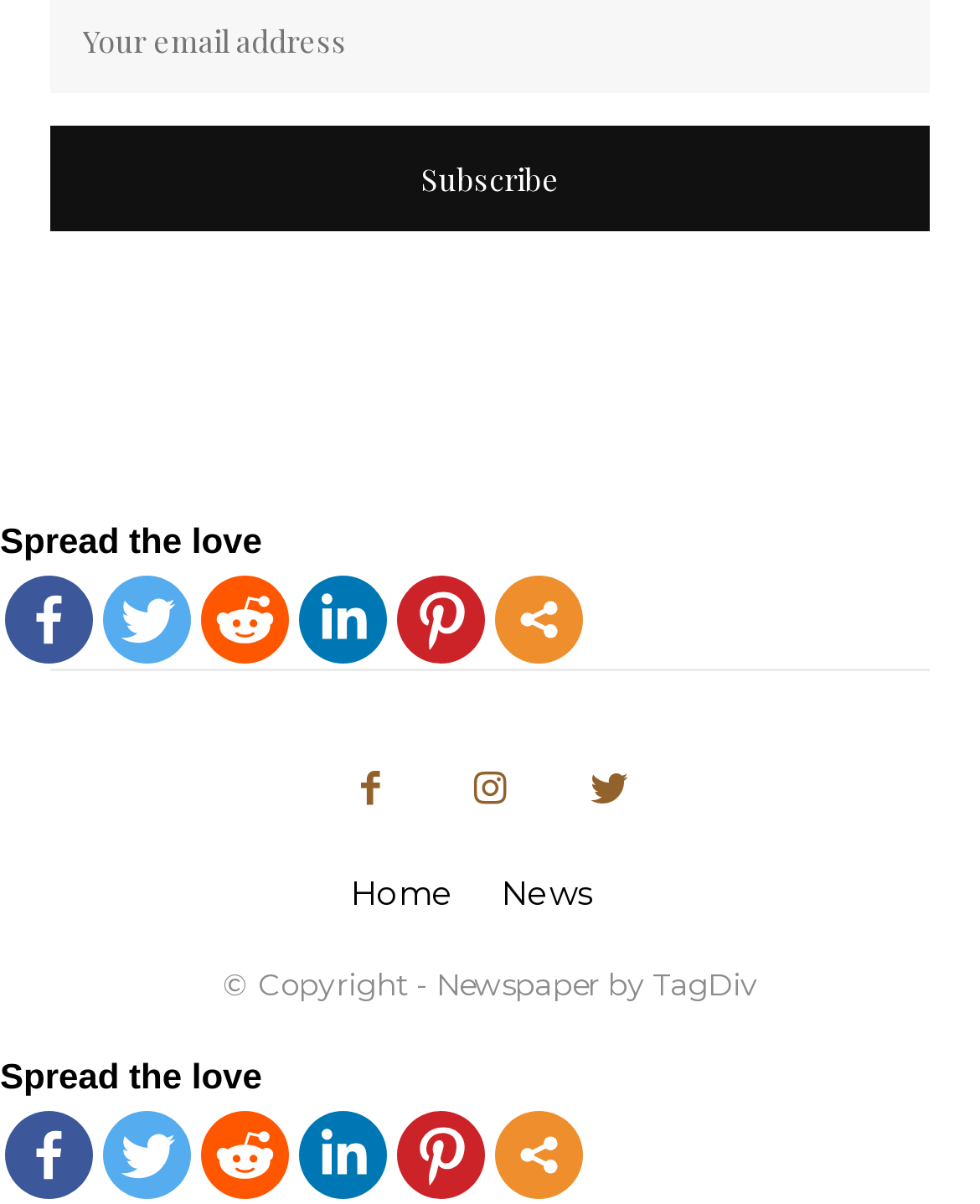Pinpoint the bounding box coordinates of the clickable element to carry out the following instruction: "Enter your first name."

None